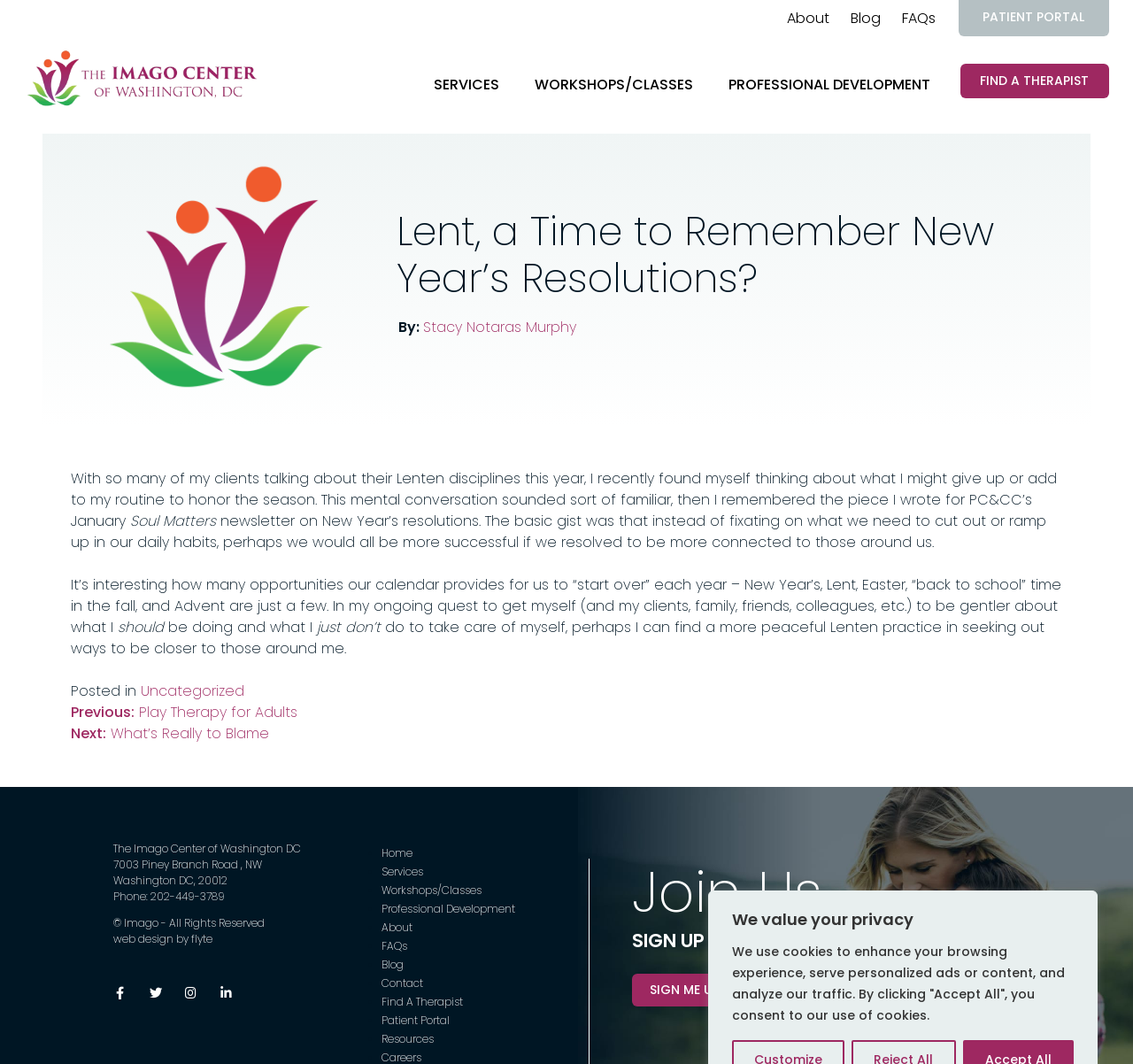Pinpoint the bounding box coordinates of the clickable area needed to execute the instruction: "Visit the 'PATIENT PORTAL'". The coordinates should be specified as four float numbers between 0 and 1, i.e., [left, top, right, bottom].

[0.859, 0.0, 0.965, 0.034]